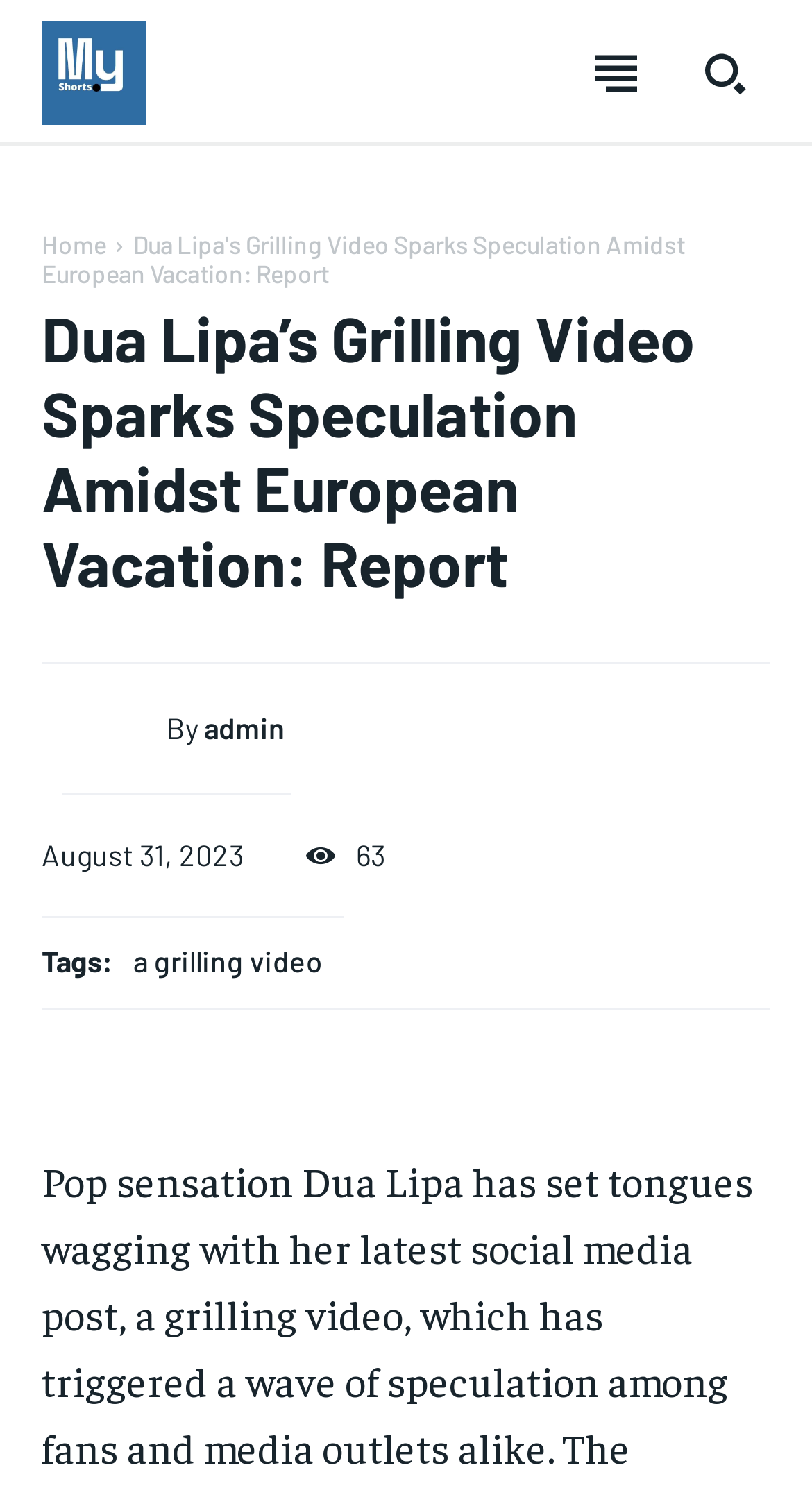What type of content does the webpage offer?
Using the visual information, reply with a single word or short phrase.

News articles